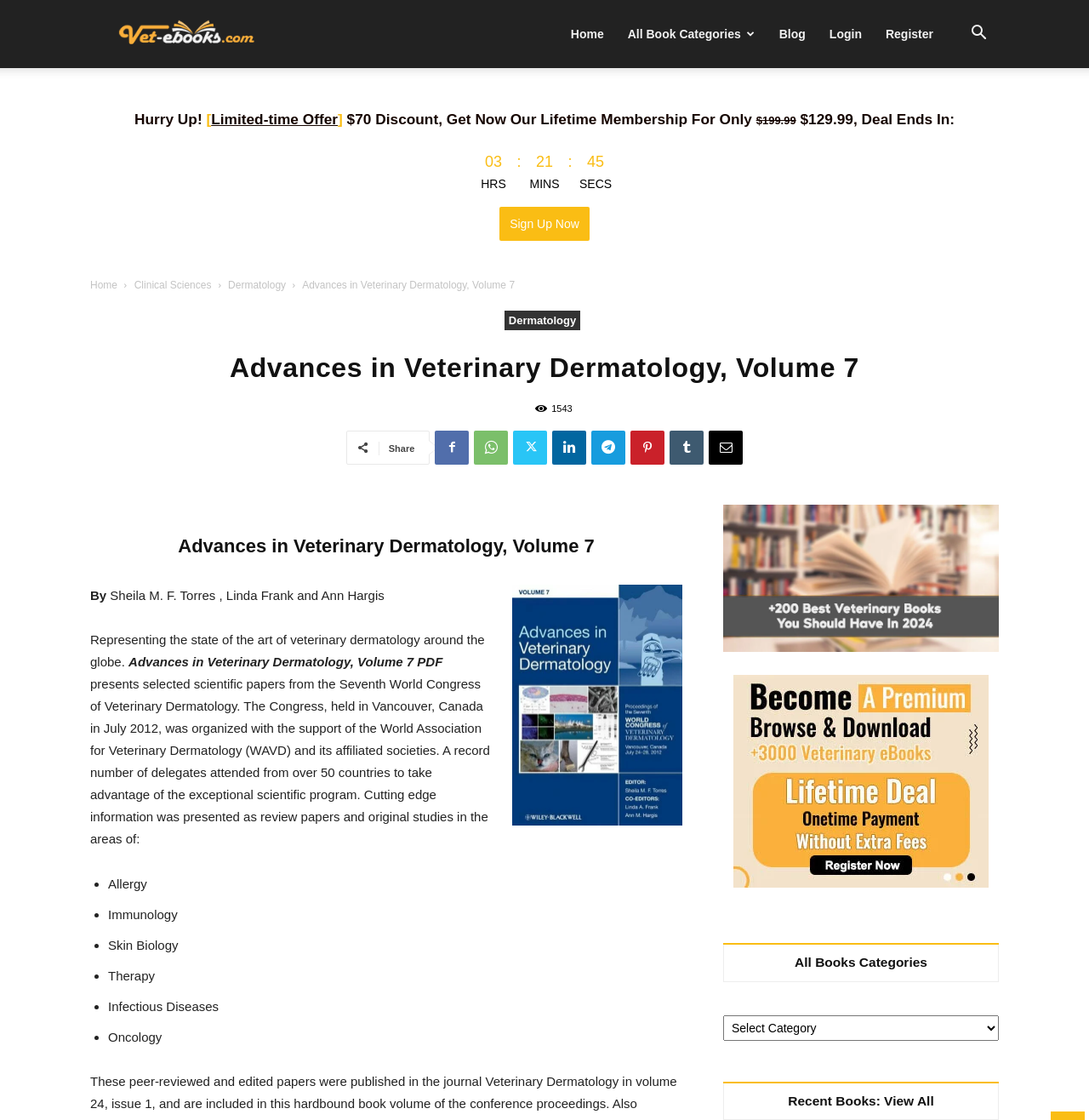Locate the bounding box coordinates of the area that needs to be clicked to fulfill the following instruction: "Search". The coordinates should be in the format of four float numbers between 0 and 1, namely [left, top, right, bottom].

[0.88, 0.025, 0.917, 0.037]